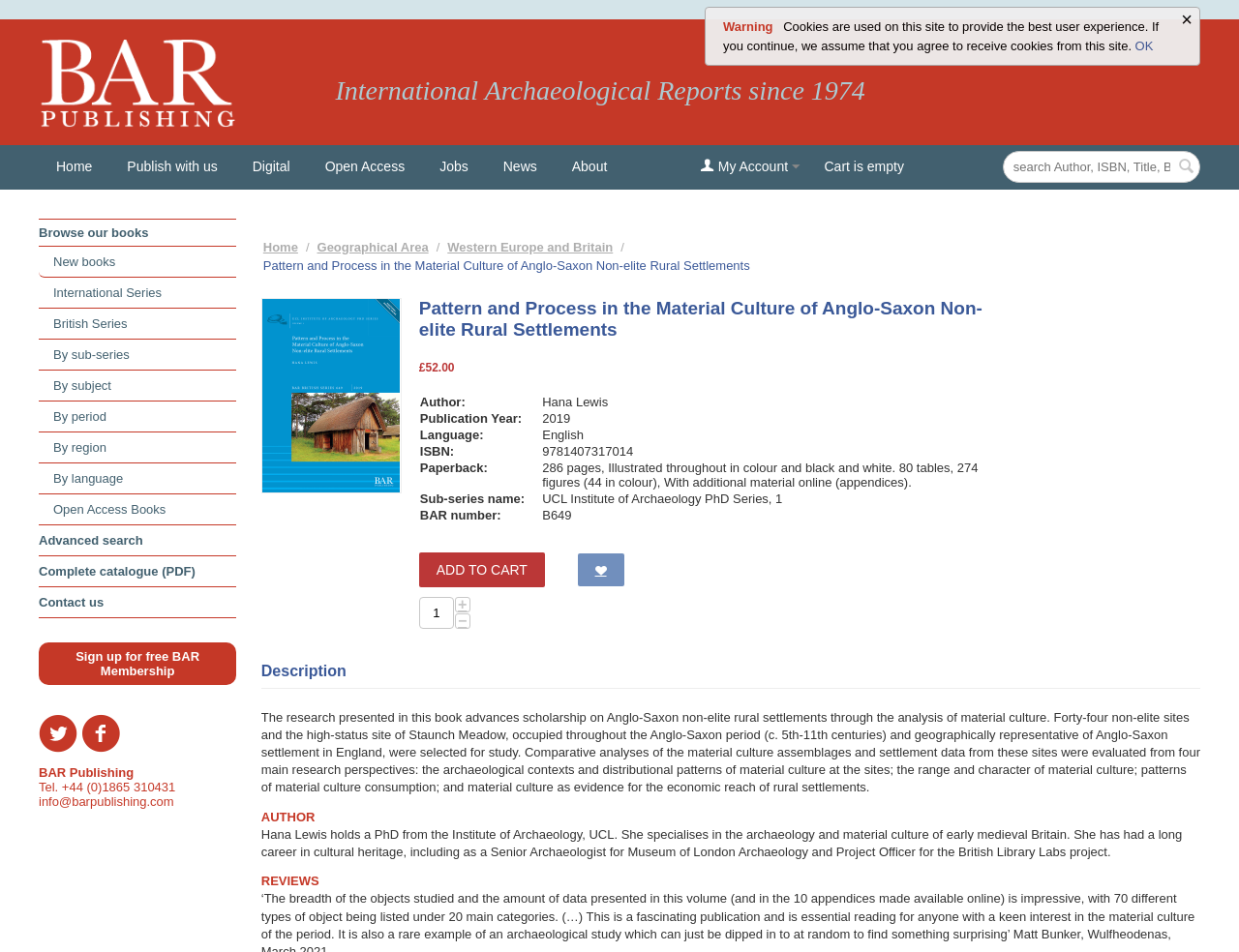Could you provide the bounding box coordinates for the portion of the screen to click to complete this instruction: "Click on the 'Facebook' link"?

None